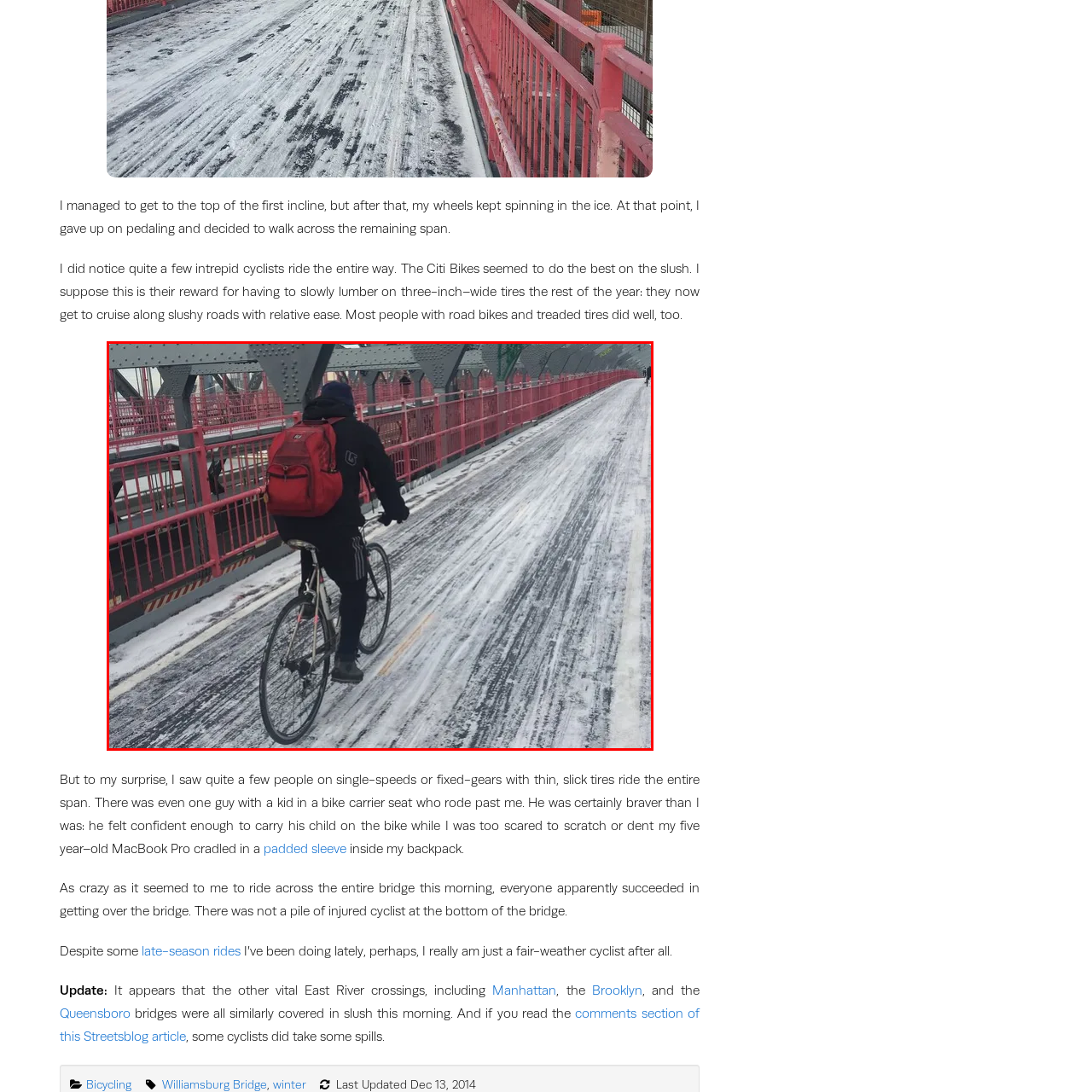Look at the image marked by the red box and respond with a single word or phrase: What is the cyclist wearing on their back?

a backpack